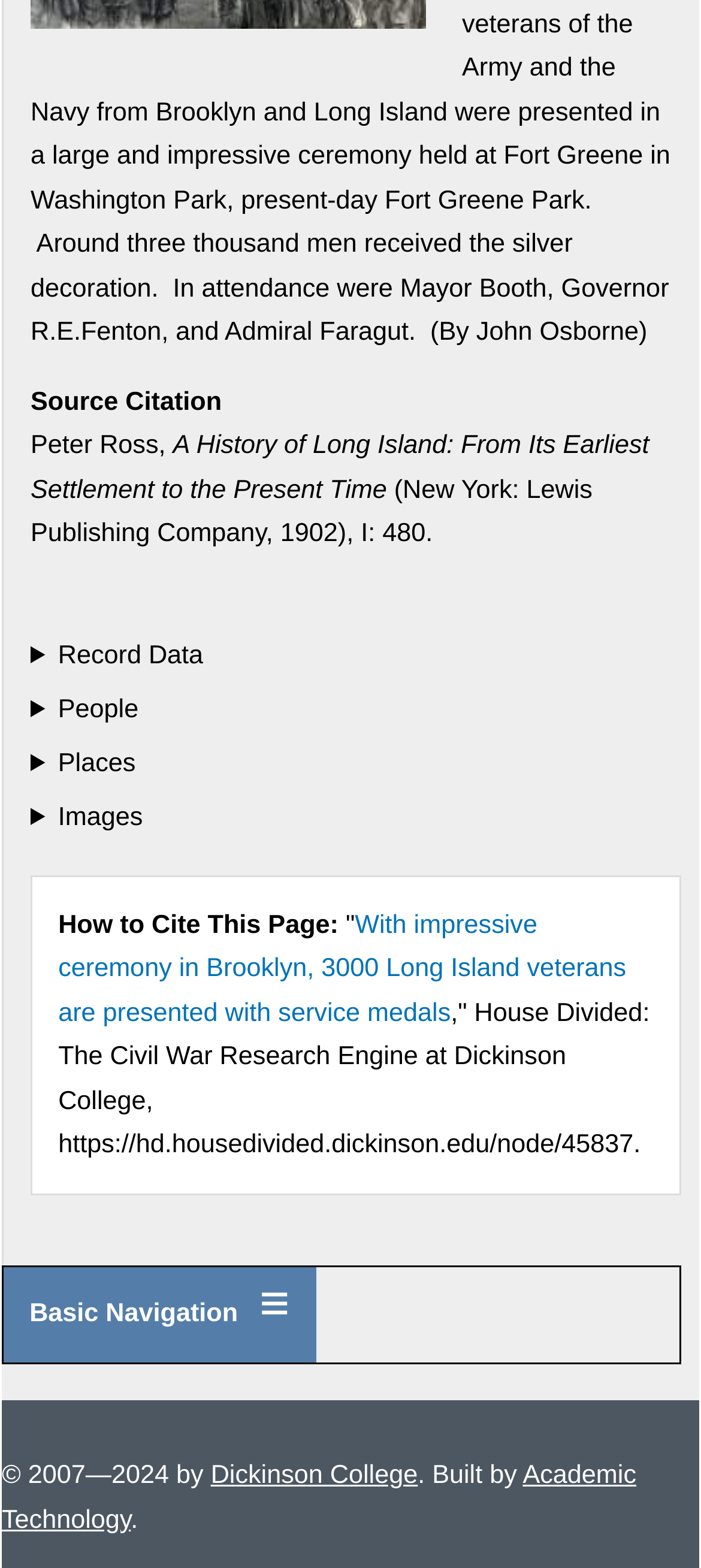Find the bounding box coordinates of the UI element according to this description: "Dickinson College".

[0.301, 0.932, 0.596, 0.95]